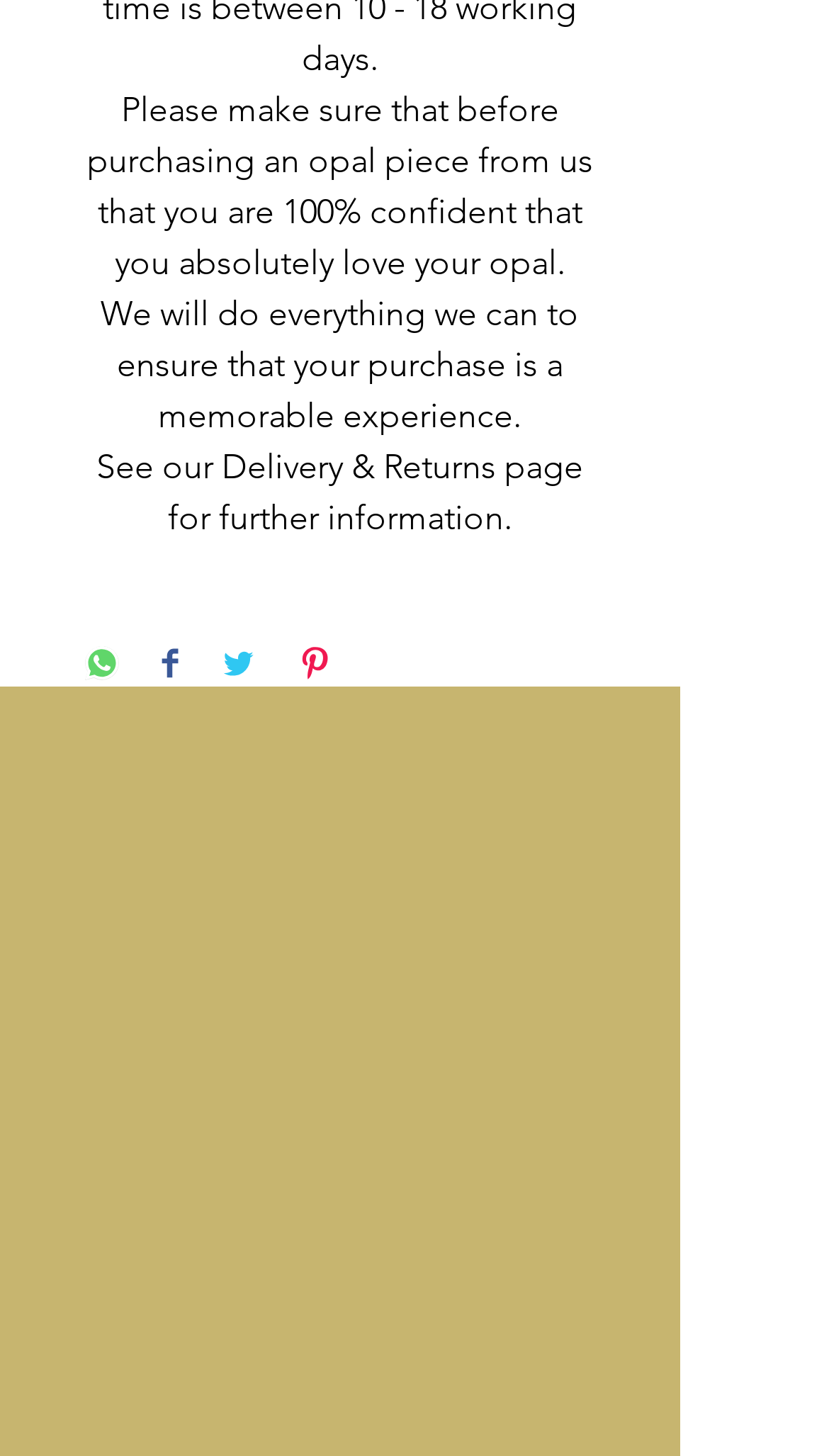Indicate the bounding box coordinates of the clickable region to achieve the following instruction: "Visit the SHOWROOM."

[0.051, 0.776, 0.226, 0.797]